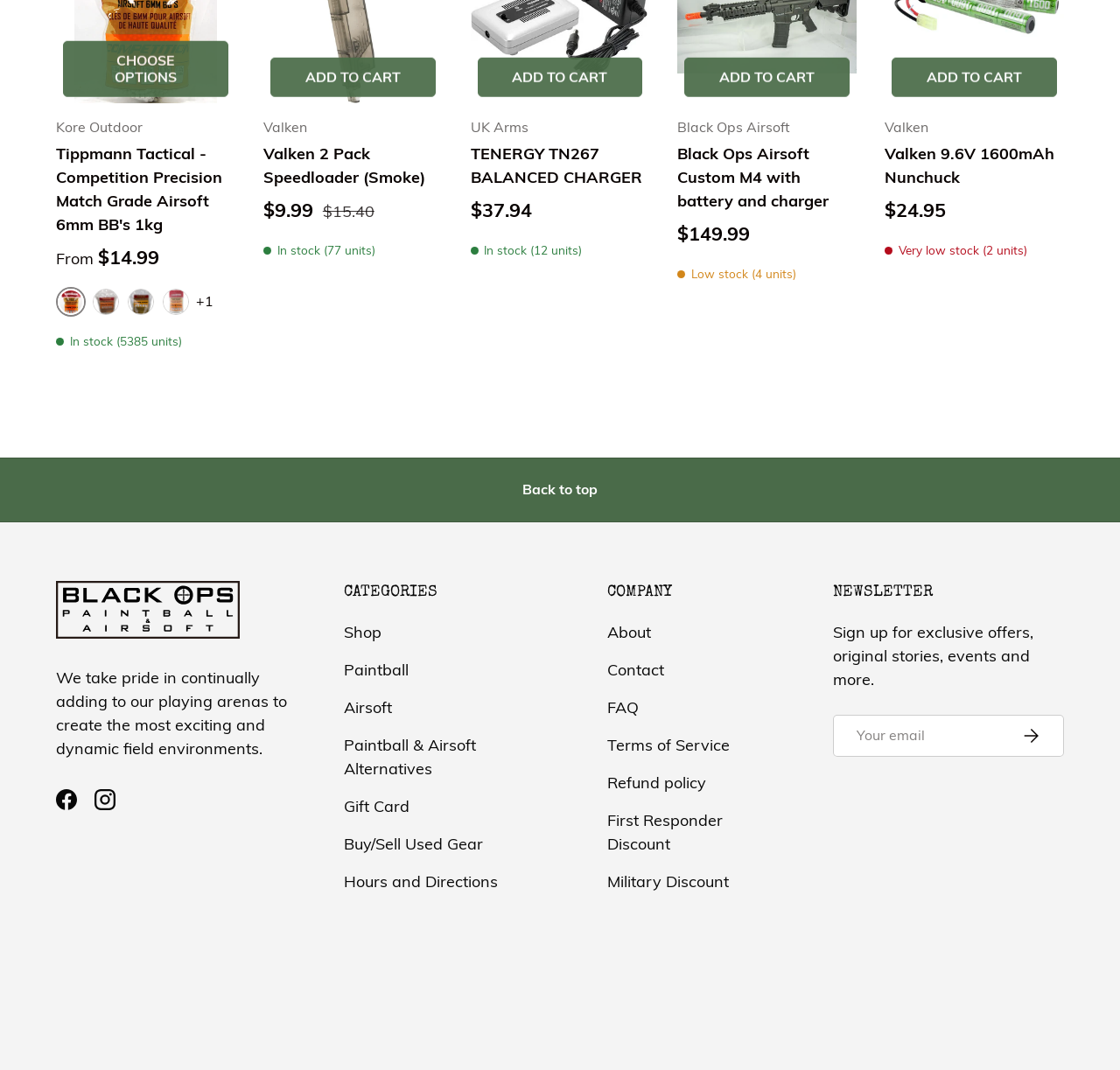What is the color of the radio button that is currently checked?
Based on the image, please offer an in-depth response to the question.

I found the answer by looking at the radio button with the LabelText 'Black' which is currently checked, indicating that the color of the radio button that is currently checked is Black.